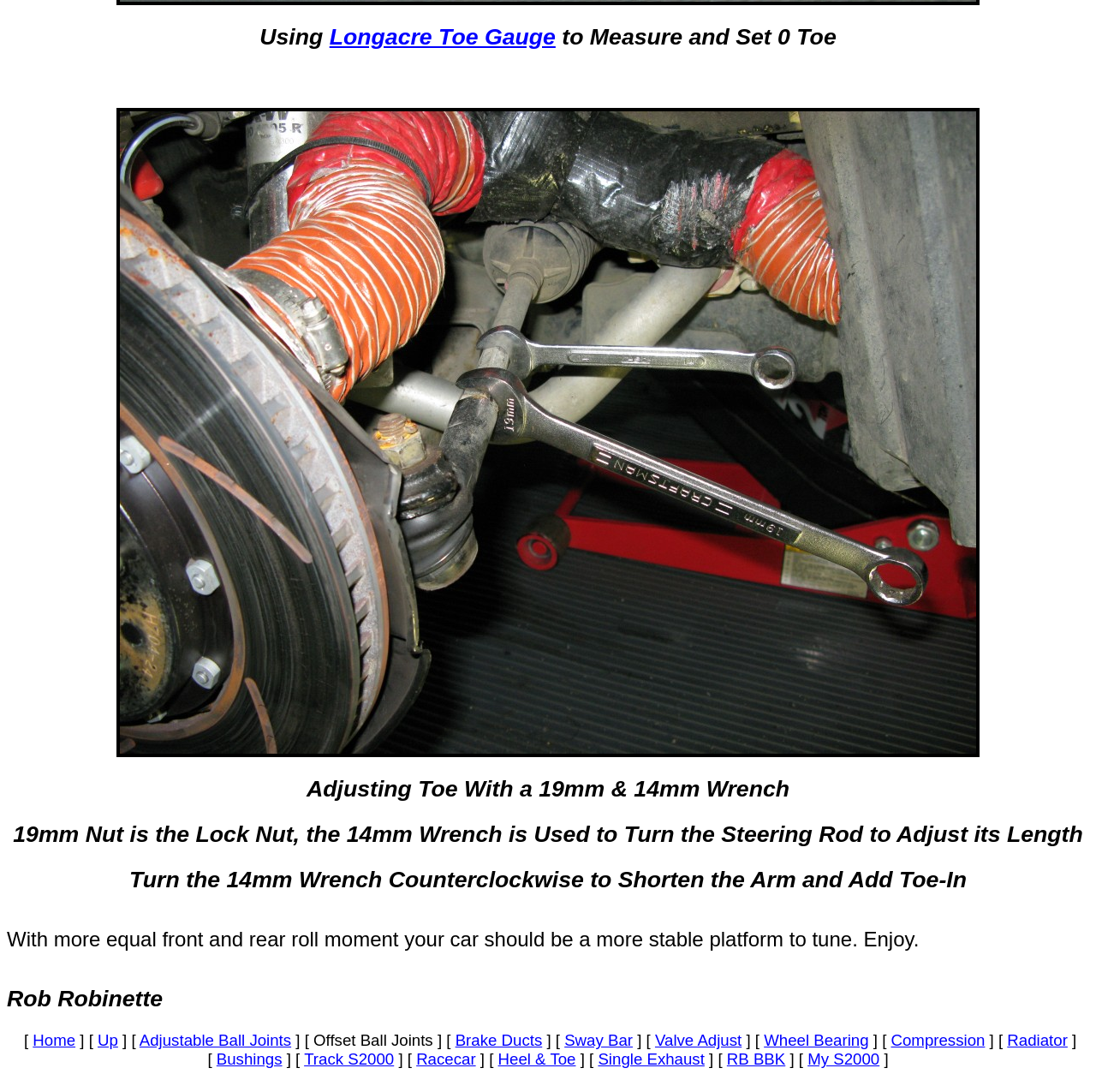Locate the UI element described by Compression and provide its bounding box coordinates. Use the format (top-left x, top-left y, bottom-right x, bottom-right y) with all values as floating point numbers between 0 and 1.

[0.813, 0.945, 0.899, 0.961]